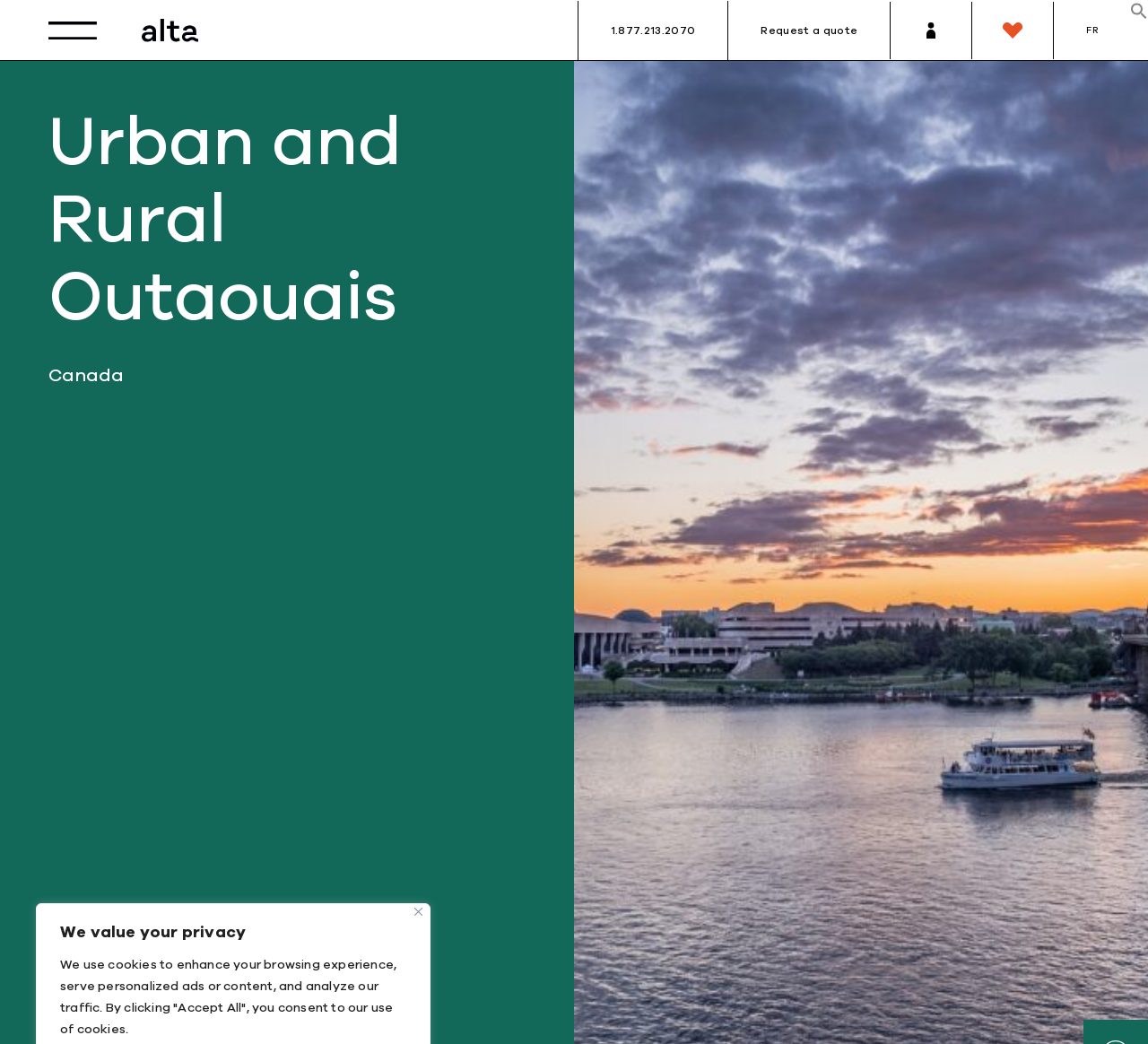Determine the bounding box coordinates for the clickable element to execute this instruction: "Toggle navigation". Provide the coordinates as four float numbers between 0 and 1, i.e., [left, top, right, bottom].

[0.032, 0.008, 0.095, 0.049]